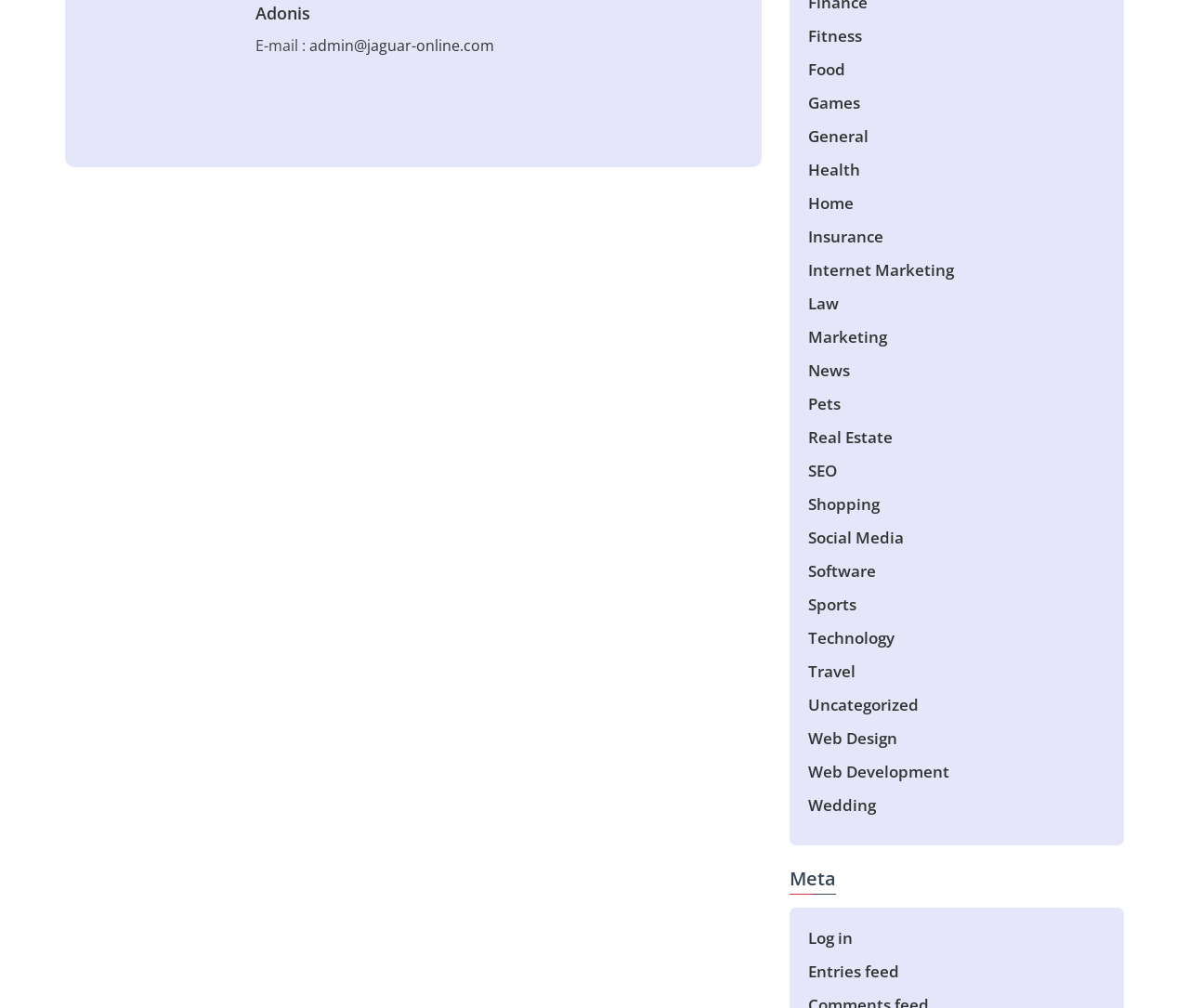Determine the bounding box coordinates in the format (top-left x, top-left y, bottom-right x, bottom-right y). Ensure all values are floating point numbers between 0 and 1. Identify the bounding box of the UI element described by: Social Media

[0.68, 0.522, 0.76, 0.544]